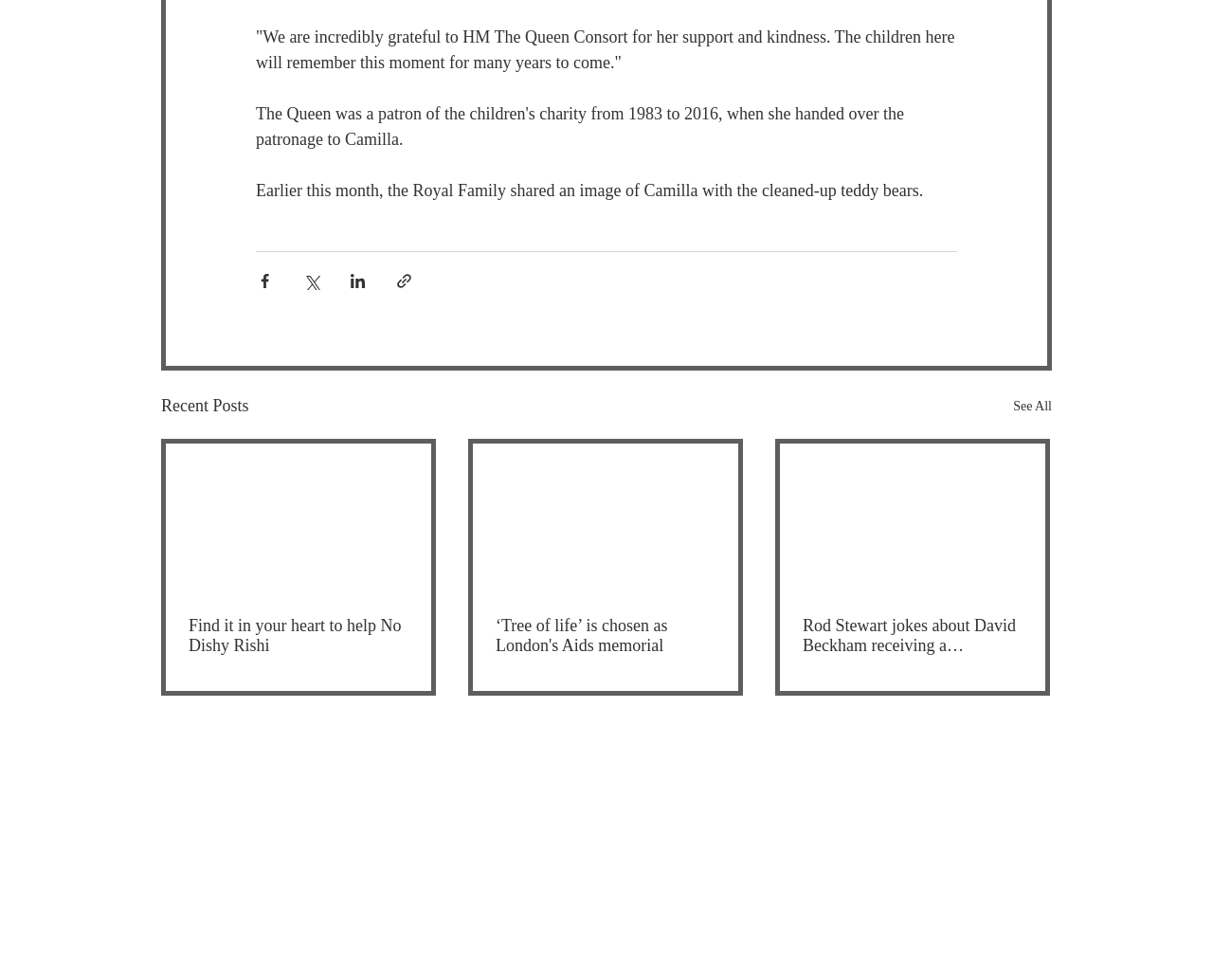What is the title of the section below the social media sharing buttons?
Answer the question with just one word or phrase using the image.

Recent Posts